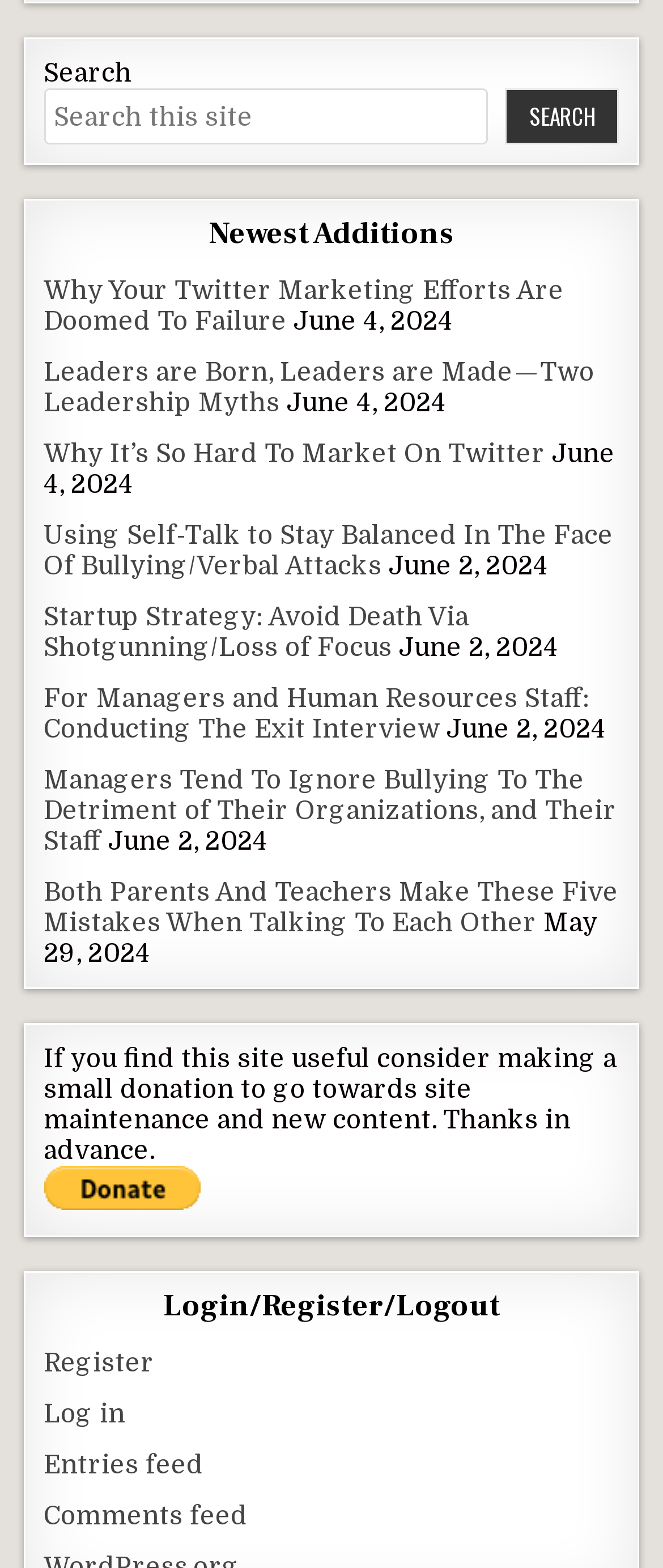What are the three options under the 'Login/Register/Logout' heading?
Offer a detailed and exhaustive answer to the question.

The 'Login/Register/Logout' heading has three options below it: 'Register', 'Log in', and 'Entries feed'. These options suggest that users can register for an account, log in to an existing account, or access the entries feed.